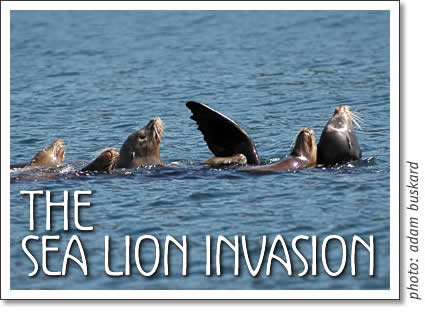Give a one-word or phrase response to the following question: Who is the photographer of the image?

Adam Buskard